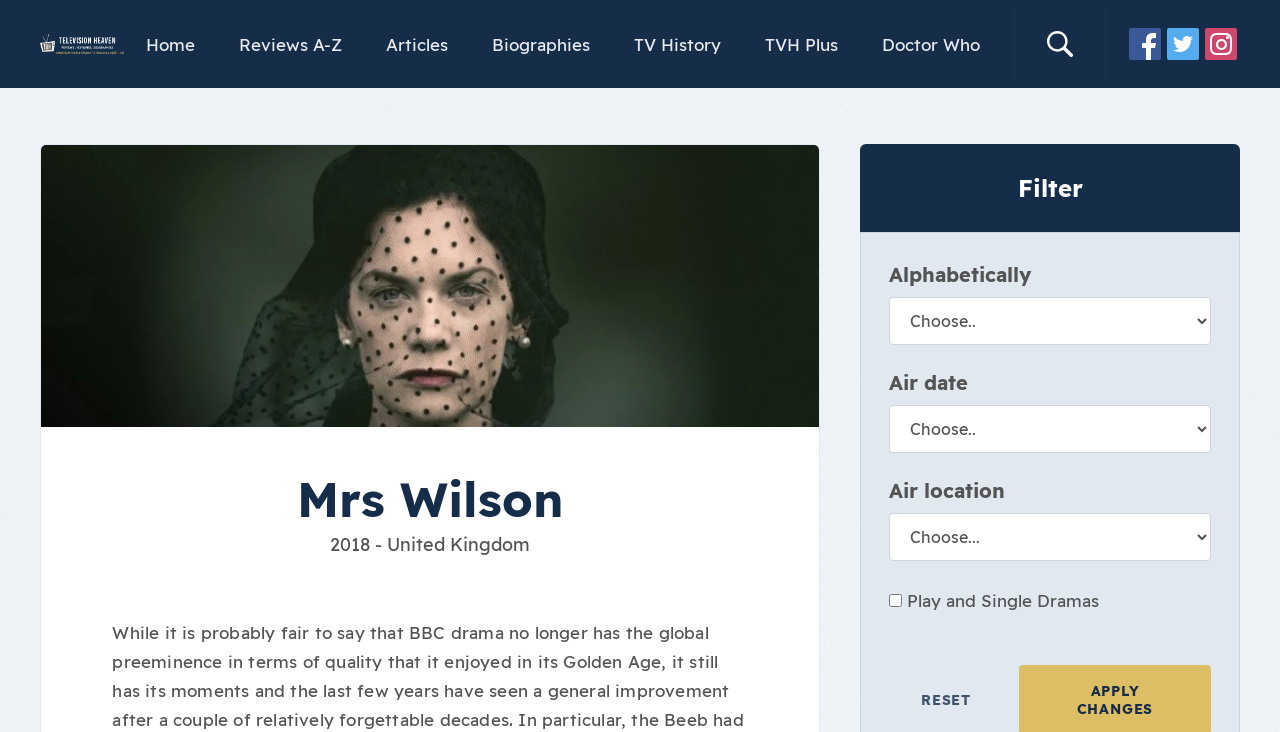Provide a thorough description of this webpage.

The webpage is about a TV show called "Mrs Wilson" and appears to be a detailed page about the show on a website called "Television Heaven". 

At the top left corner, there is a logo of "Television Heaven" which is a link to the homepage. Next to the logo, there is a primary navigation menu with links to "Home", "Reviews A-Z", "Articles", "Biographies", "TV History", "TVH Plus", and "Doctor Who". 

On the top right corner, there is a search button with a dropdown menu. Below the search button, there are links to the website's social media profiles on Facebook, Twitter, and Instagram, each accompanied by an image.

The main content of the page is about "Mrs Wilson", a 2018 TV show from the United Kingdom. There is a large image of the show, followed by a heading with the show's title. Below the heading, there is a section with filter options, including a combobox to sort by alphabet, air date, or air location, as well as a checkbox to filter by "Play and Single Dramas".